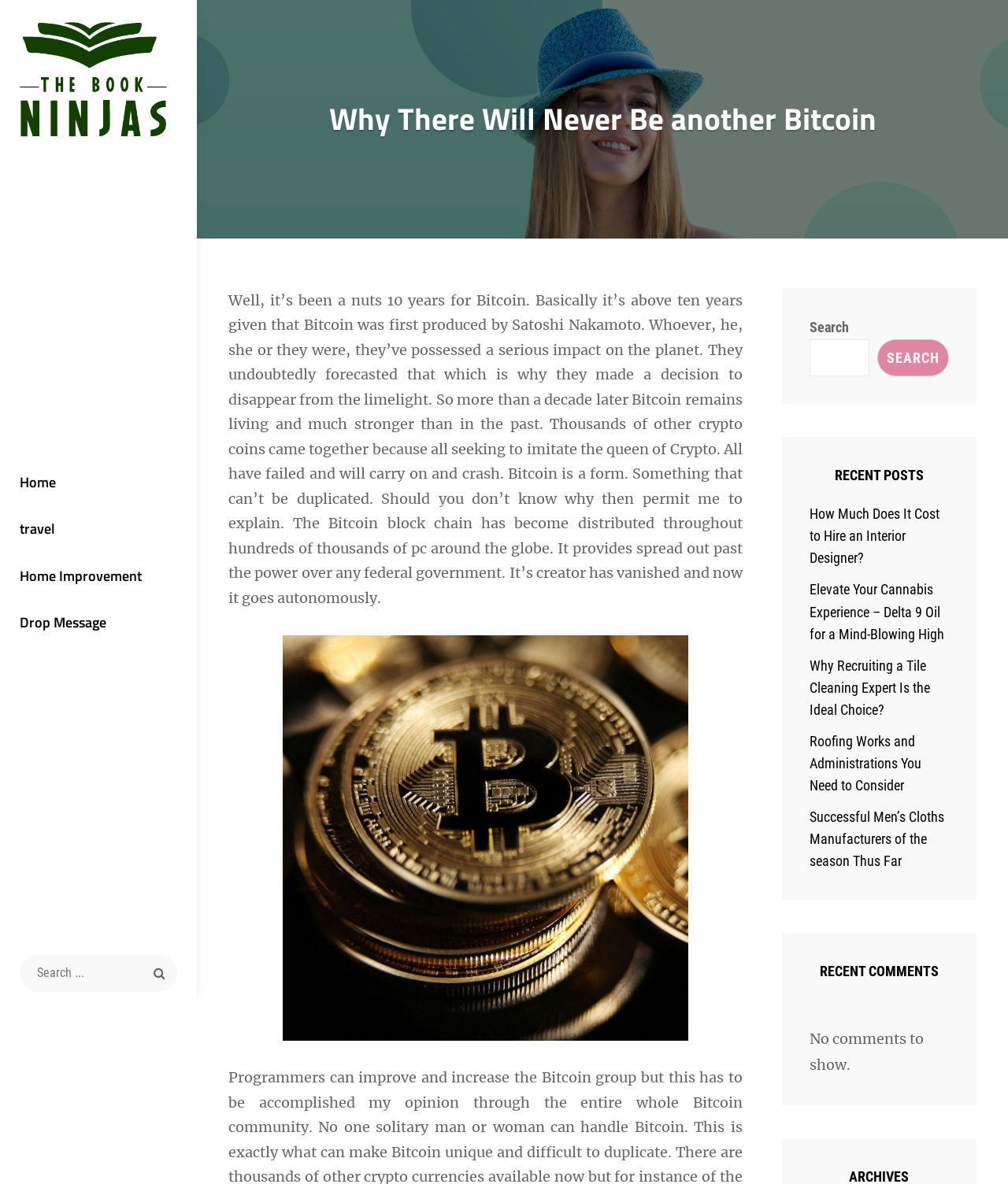Please identify the bounding box coordinates of the clickable region that I should interact with to perform the following instruction: "Read the 'Why There Will Never Be another Bitcoin' article". The coordinates should be expressed as four float numbers between 0 and 1, i.e., [left, top, right, bottom].

[0.227, 0.084, 0.969, 0.117]